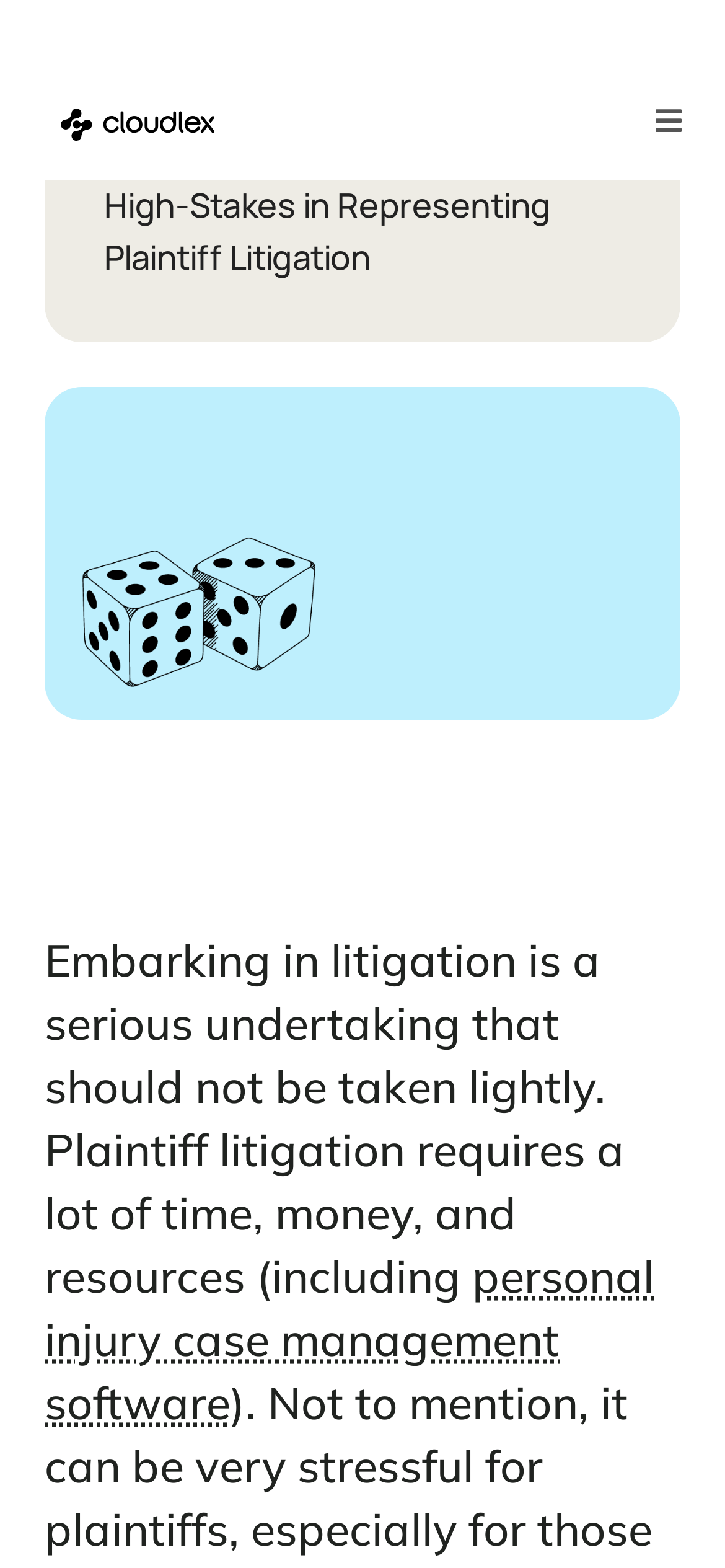Provide the bounding box coordinates of the HTML element this sentence describes: "alt="CloudLex logo" title="CloudLex logo"".

[0.082, 0.058, 0.297, 0.095]